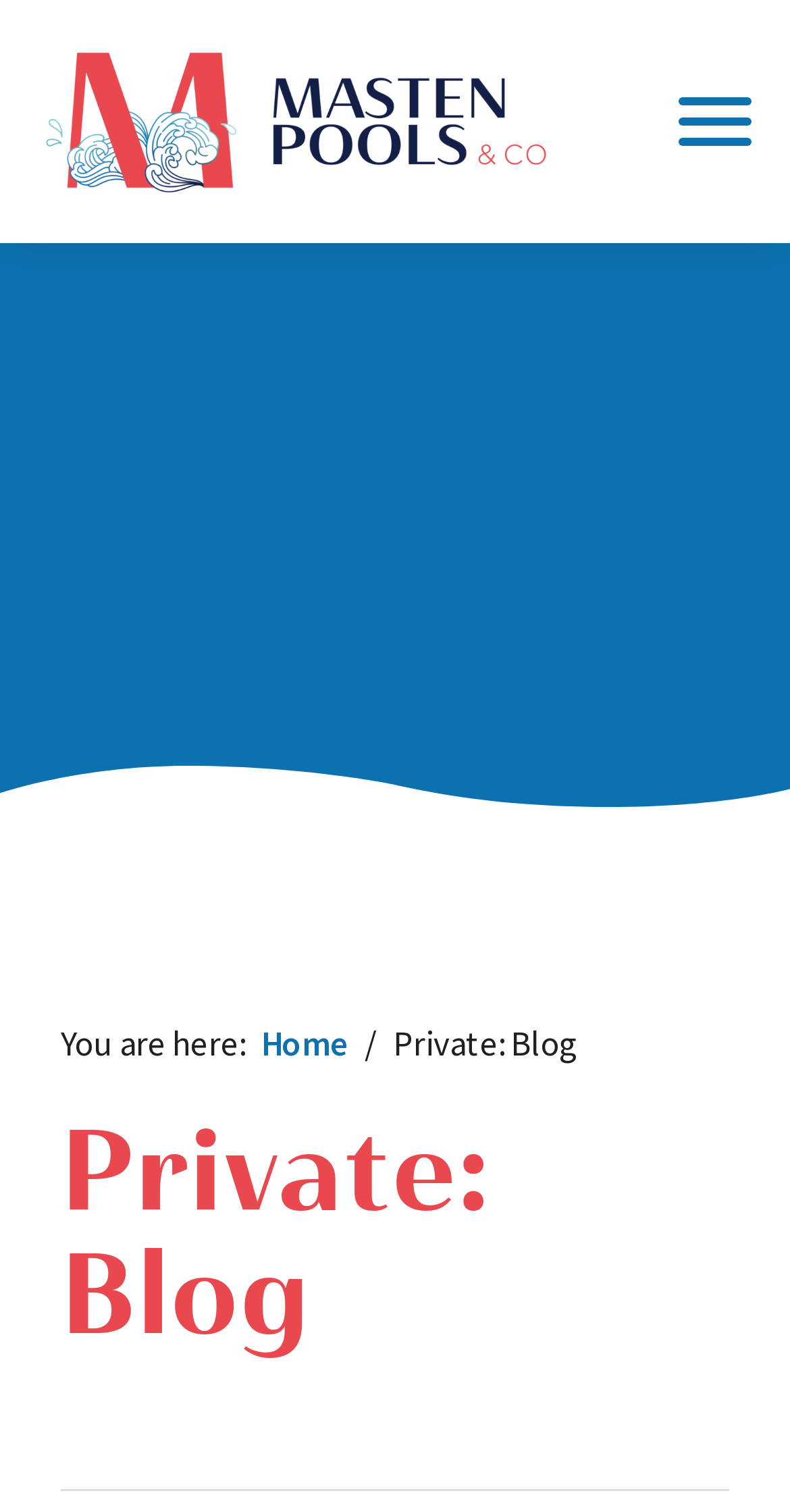What is the logo of Masten Pools?
Please provide a single word or phrase in response based on the screenshot.

Masten Pools logo